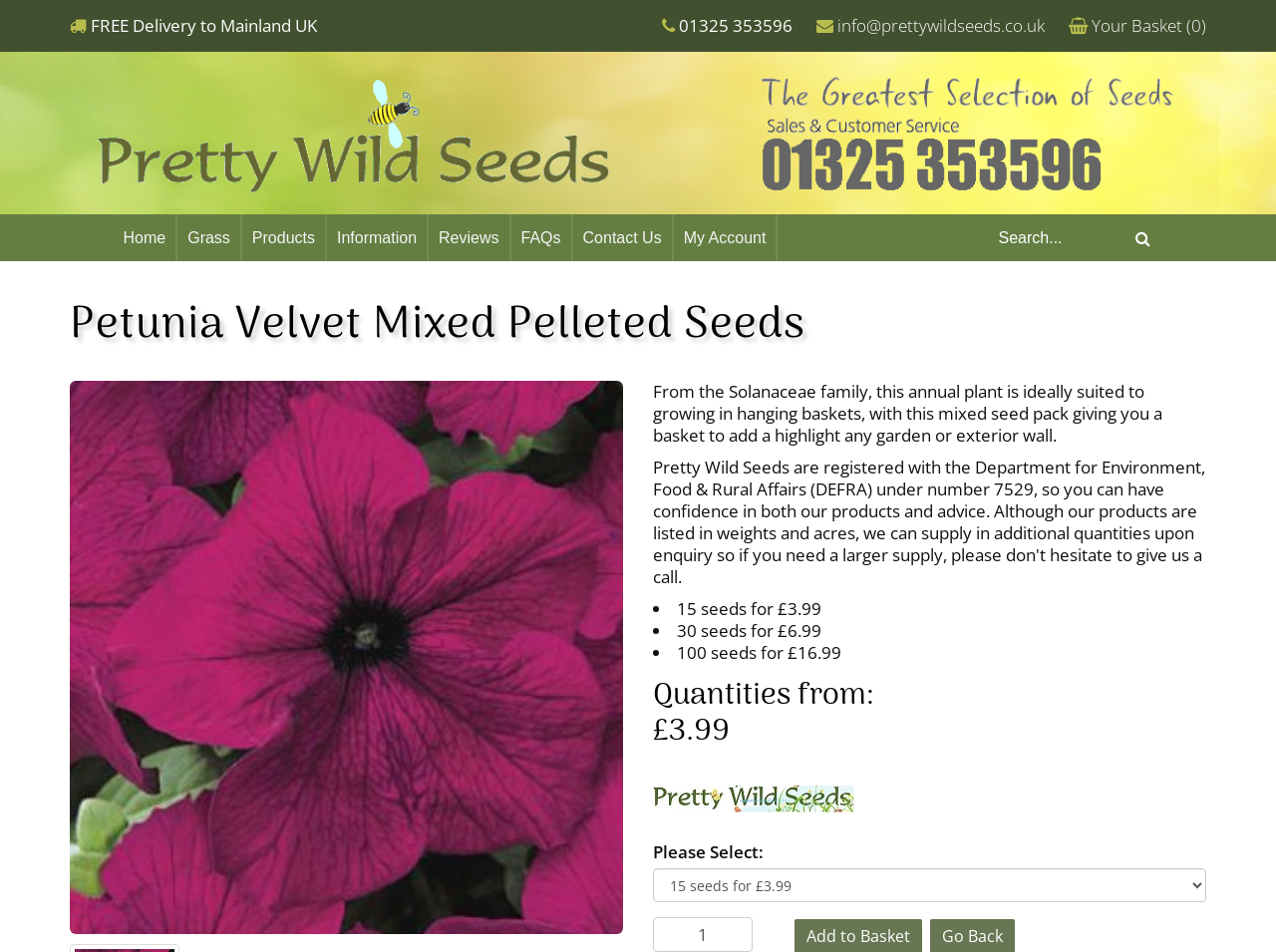Find the bounding box coordinates of the element you need to click on to perform this action: 'Search for products'. The coordinates should be represented by four float values between 0 and 1, in the format [left, top, right, bottom].

[0.771, 0.225, 0.911, 0.275]